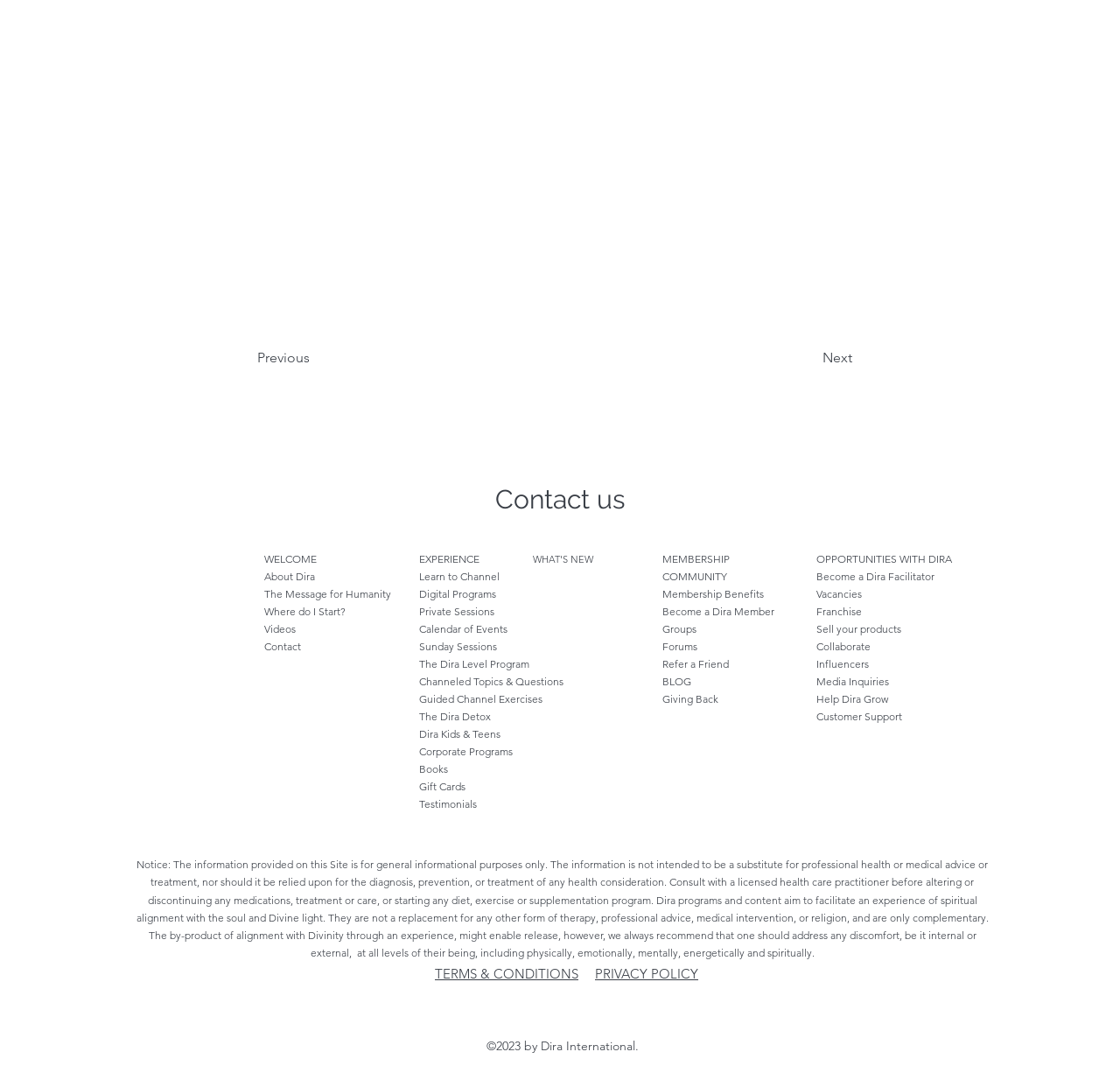Find the bounding box coordinates of the element to click in order to complete the given instruction: "Click the 'Previous' button."

[0.23, 0.32, 0.333, 0.353]